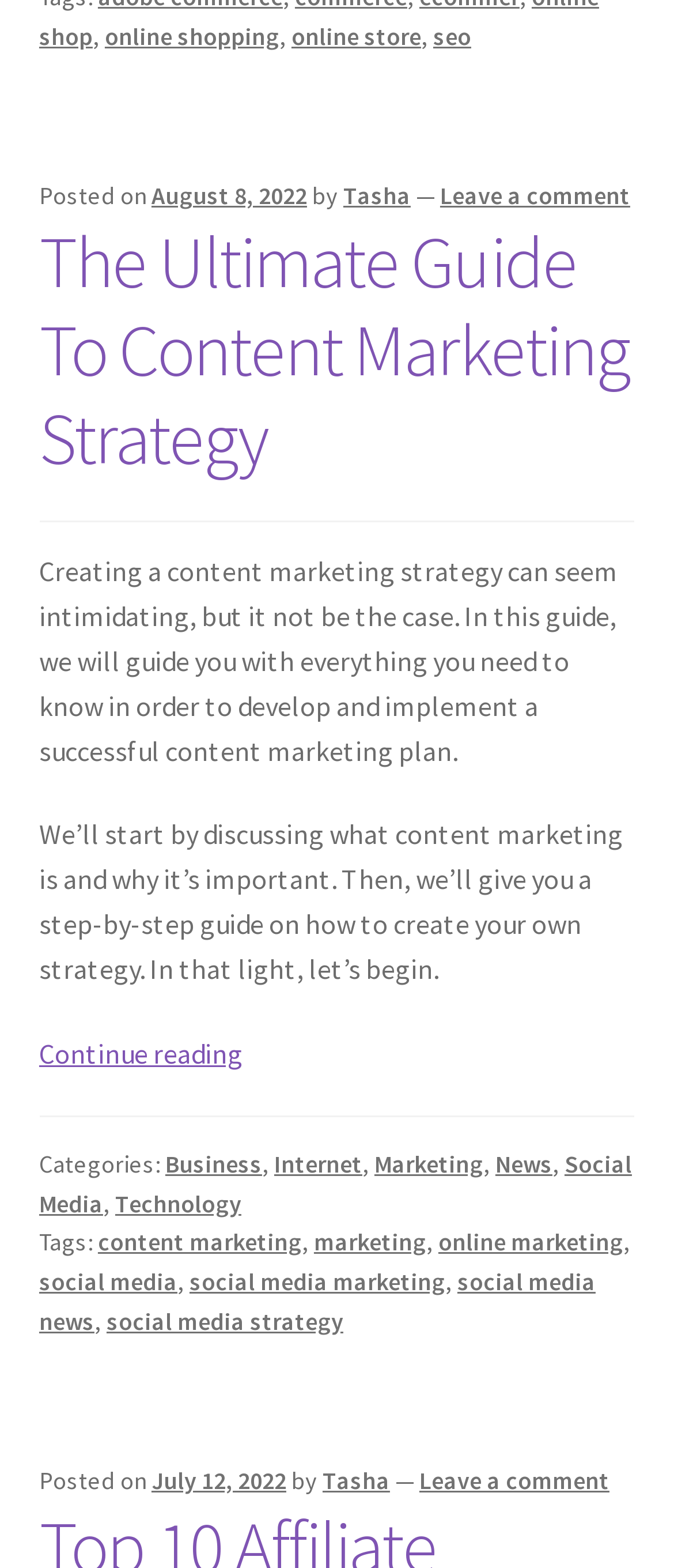What are the categories of the article?
Refer to the image and provide a one-word or short phrase answer.

Business, Internet, Marketing, News, Social Media